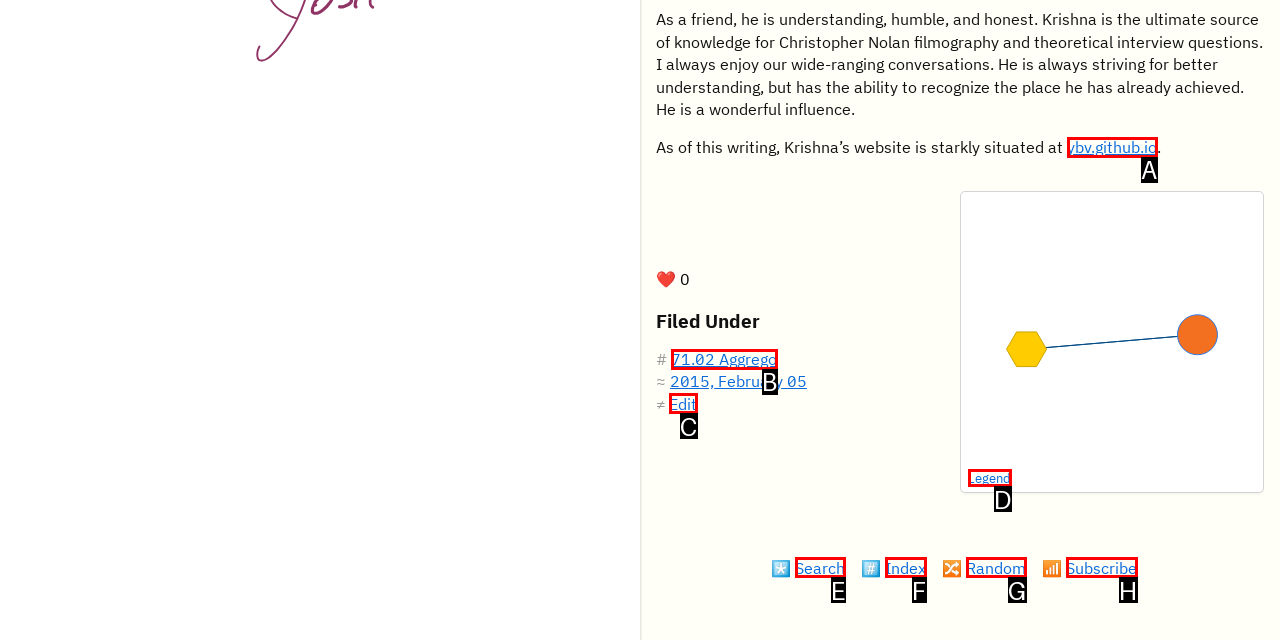Select the option that aligns with the description: ybv.github.io
Respond with the letter of the correct choice from the given options.

A